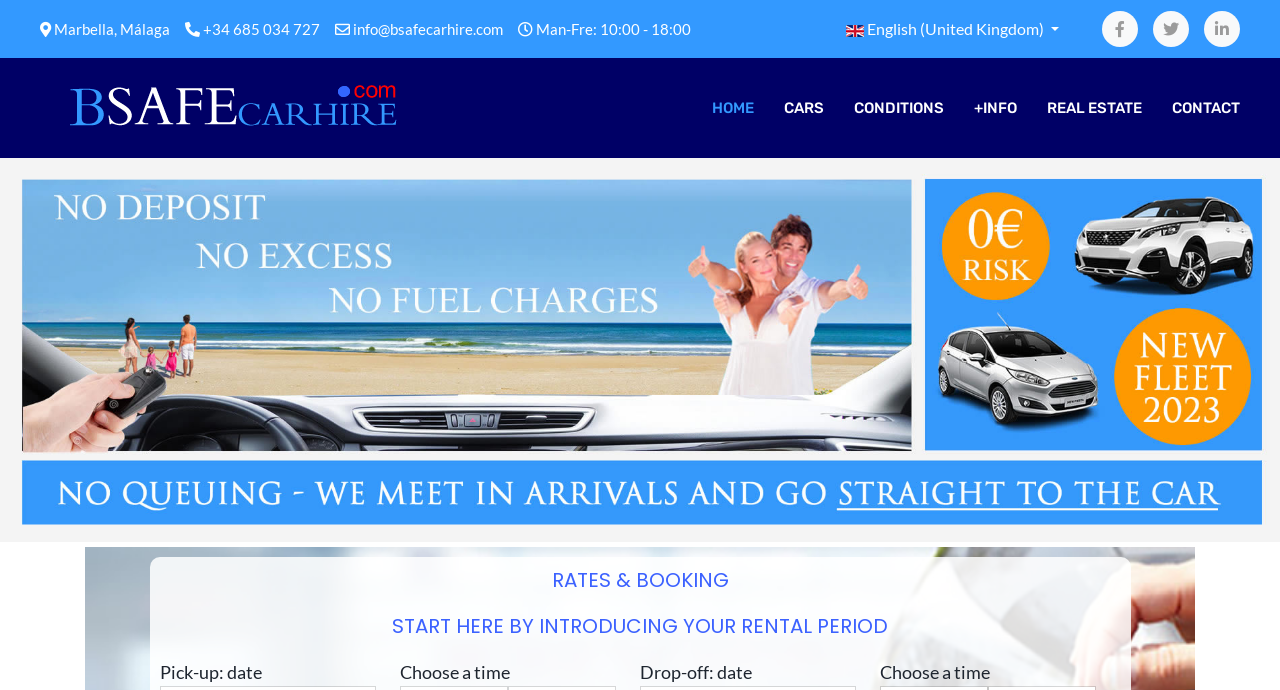Please reply to the following question with a single word or a short phrase:
What are the office hours of the car rental company?

Man-Fre: 10:00 - 18:00